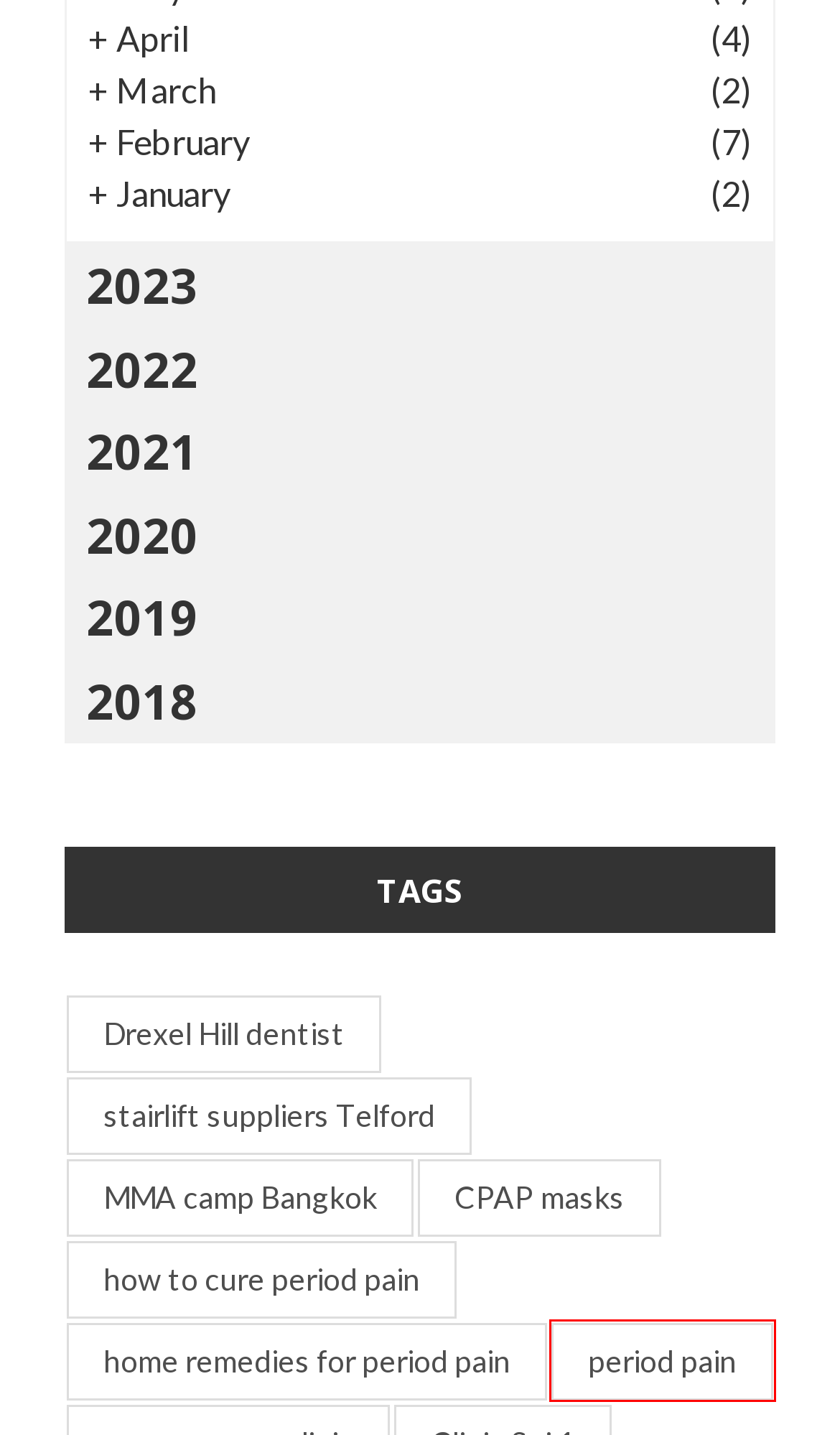Examine the screenshot of a webpage featuring a red bounding box and identify the best matching webpage description for the new page that results from clicking the element within the box. Here are the options:
A. April, 2024 - A Healthy Click - Health in your pocket
B. March, 2024 - A Healthy Click - Health in your pocket
C. stairlift suppliers Telford - A Healthy Click - Health in your pocket
D. home remedies for period pain - A Healthy Click - Health in your pocket
E. January, 2024 - A Healthy Click - Health in your pocket
F. February, 2024 - A Healthy Click - Health in your pocket
G. period pain - A Healthy Click - Health in your pocket
H. CPAP masks - A Healthy Click - Health in your pocket

G